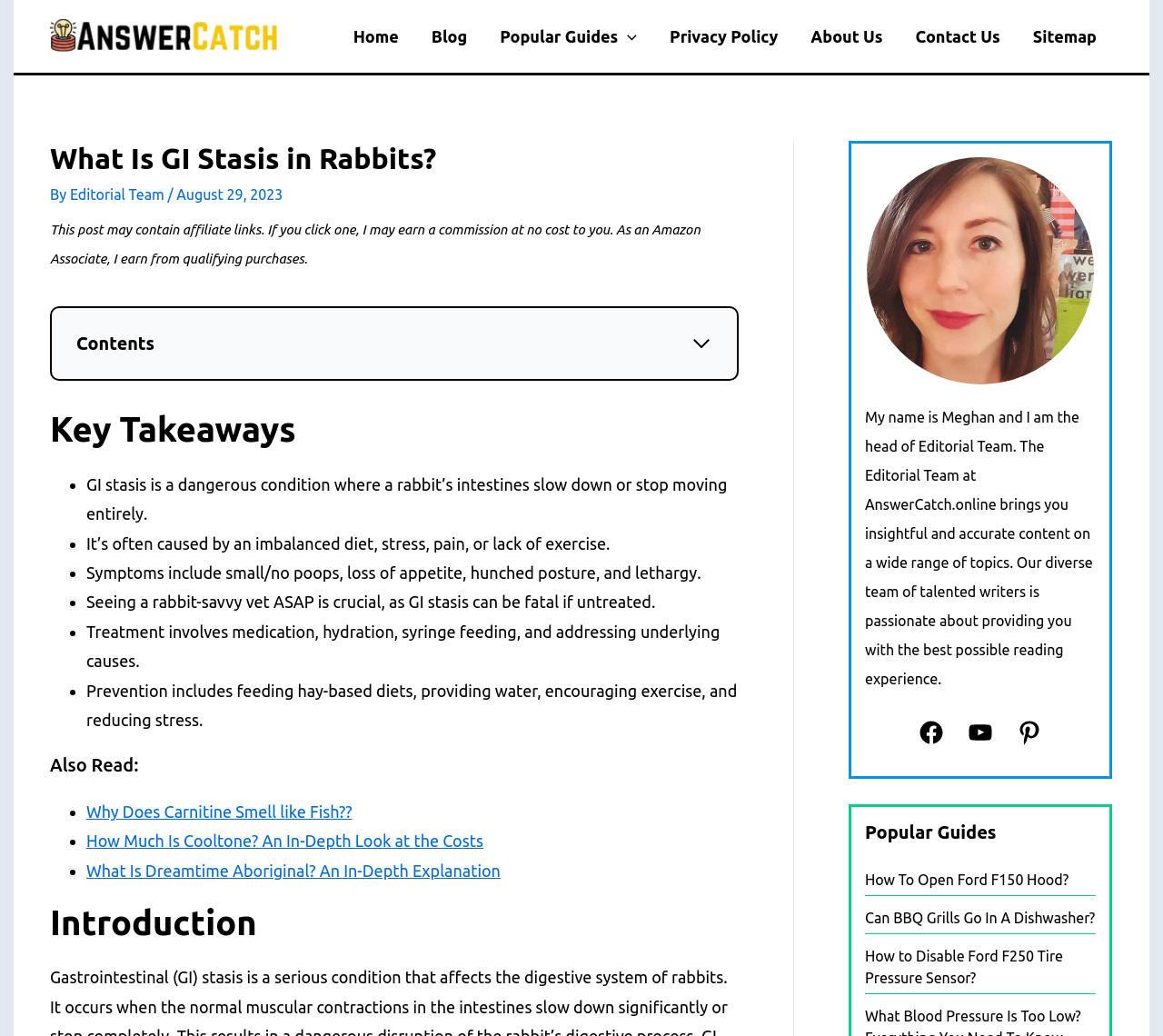Please identify the bounding box coordinates of the area that needs to be clicked to follow this instruction: "Follow the 'Editorial Team' on Facebook".

[0.789, 0.694, 0.812, 0.72]